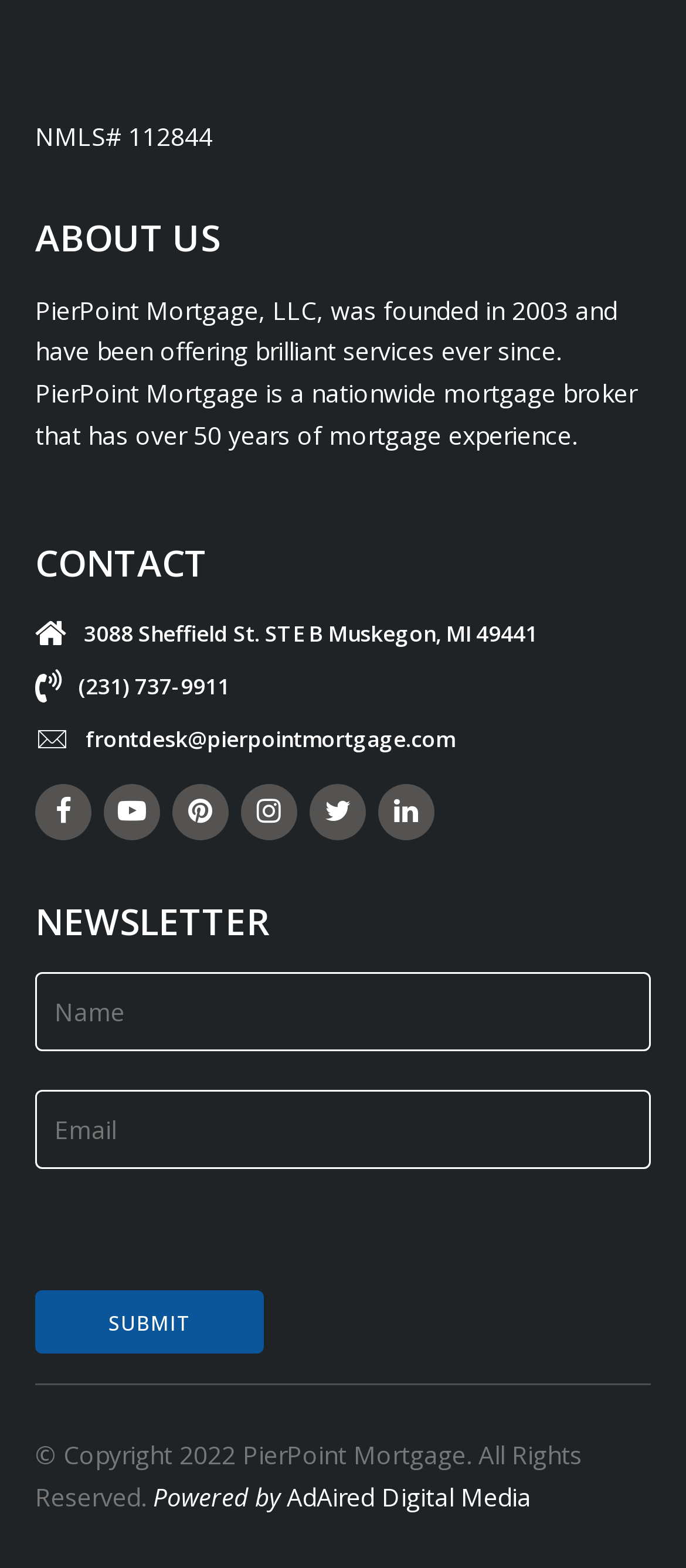Specify the bounding box coordinates of the element's region that should be clicked to achieve the following instruction: "Click on the CONTACT link". The bounding box coordinates consist of four float numbers between 0 and 1, in the format [left, top, right, bottom].

[0.051, 0.343, 0.949, 0.375]